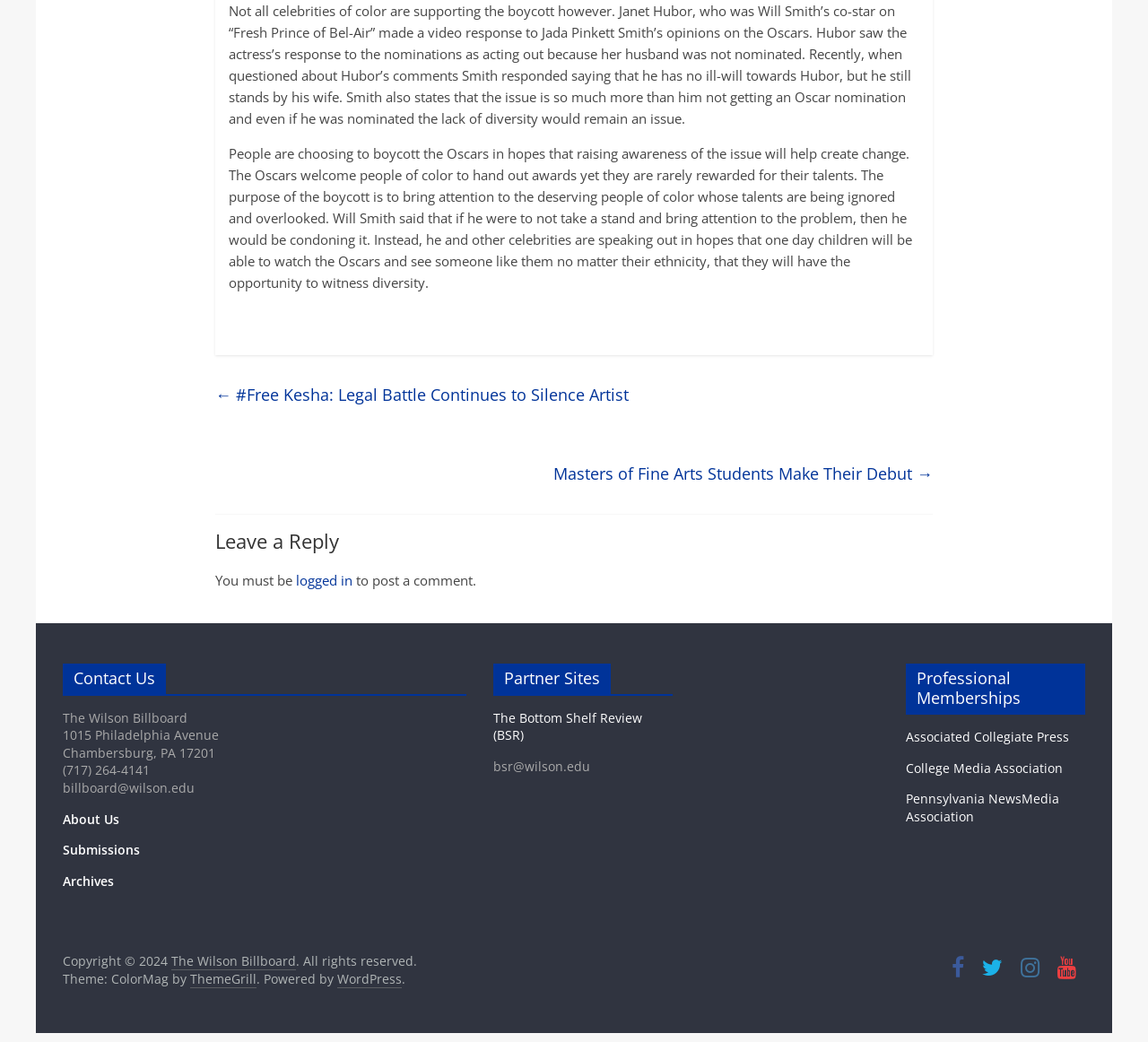Please specify the bounding box coordinates of the region to click in order to perform the following instruction: "View the Copyright information".

[0.055, 0.914, 0.149, 0.931]